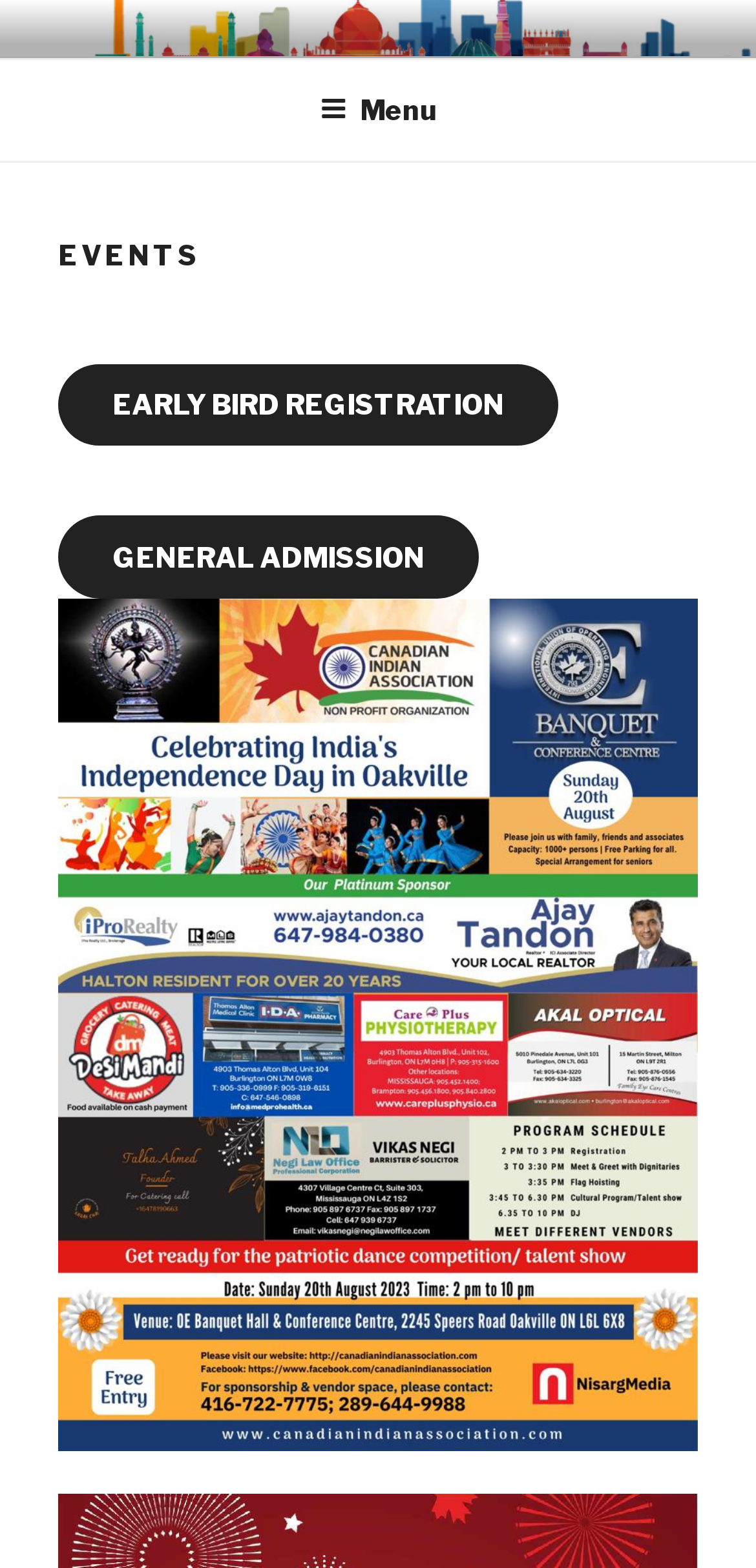What is the main category of events? Please answer the question using a single word or phrase based on the image.

Events